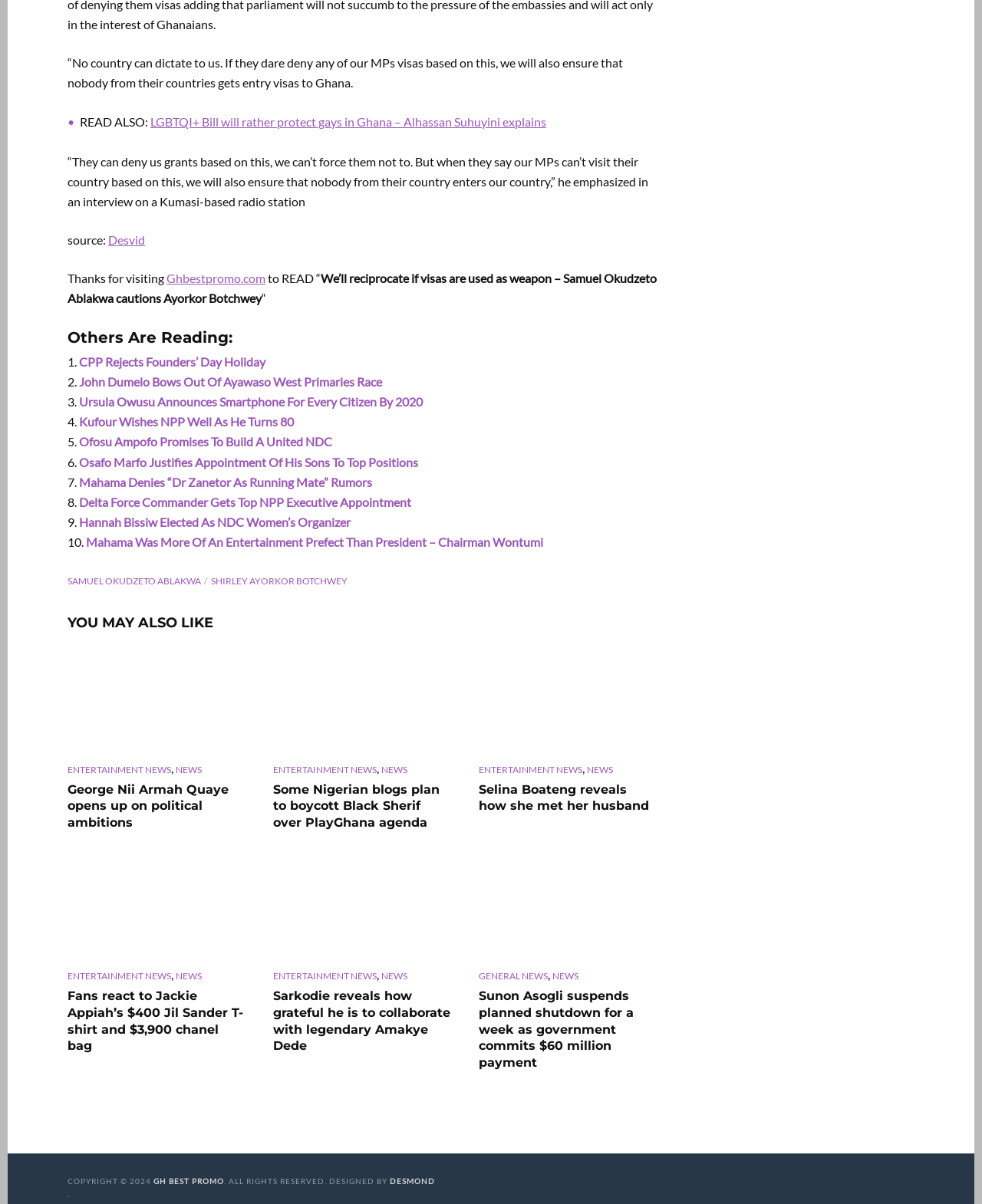Given the description: "Entertainment News", determine the bounding box coordinates of the UI element. The coordinates should be formatted as four float numbers between 0 and 1, [left, top, right, bottom].

[0.278, 0.632, 0.384, 0.646]